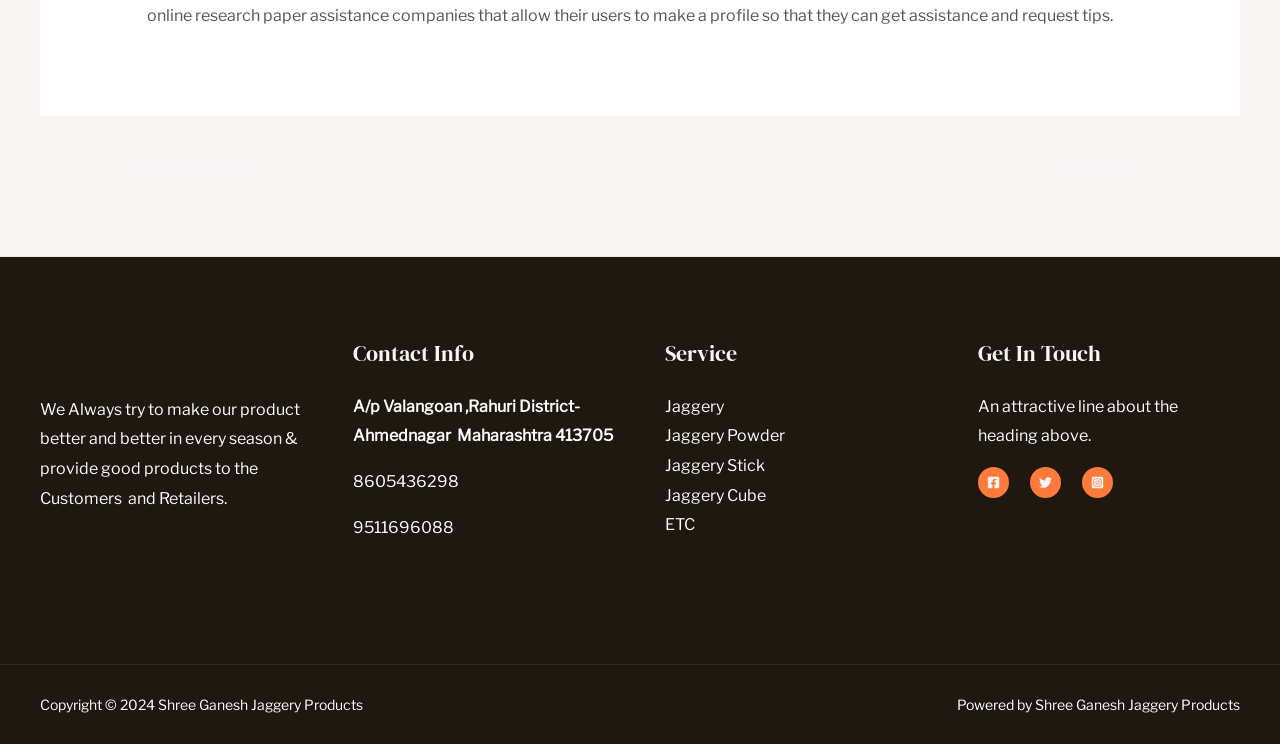Determine the bounding box coordinates of the clickable element necessary to fulfill the instruction: "follow on facebook". Provide the coordinates as four float numbers within the 0 to 1 range, i.e., [left, top, right, bottom].

[0.764, 0.628, 0.788, 0.67]